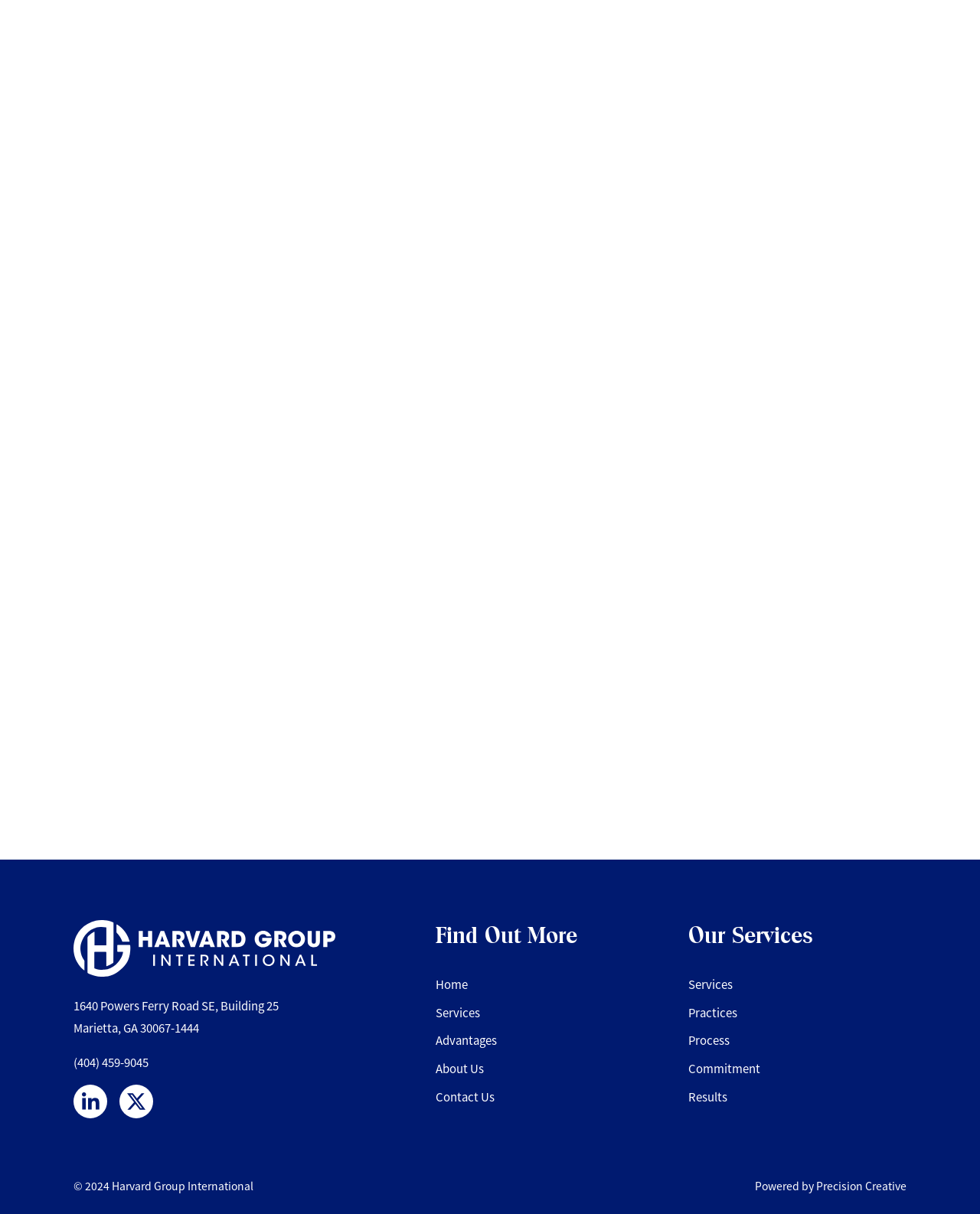Please answer the following question using a single word or phrase: 
What is the name of the company?

Harvard Group International